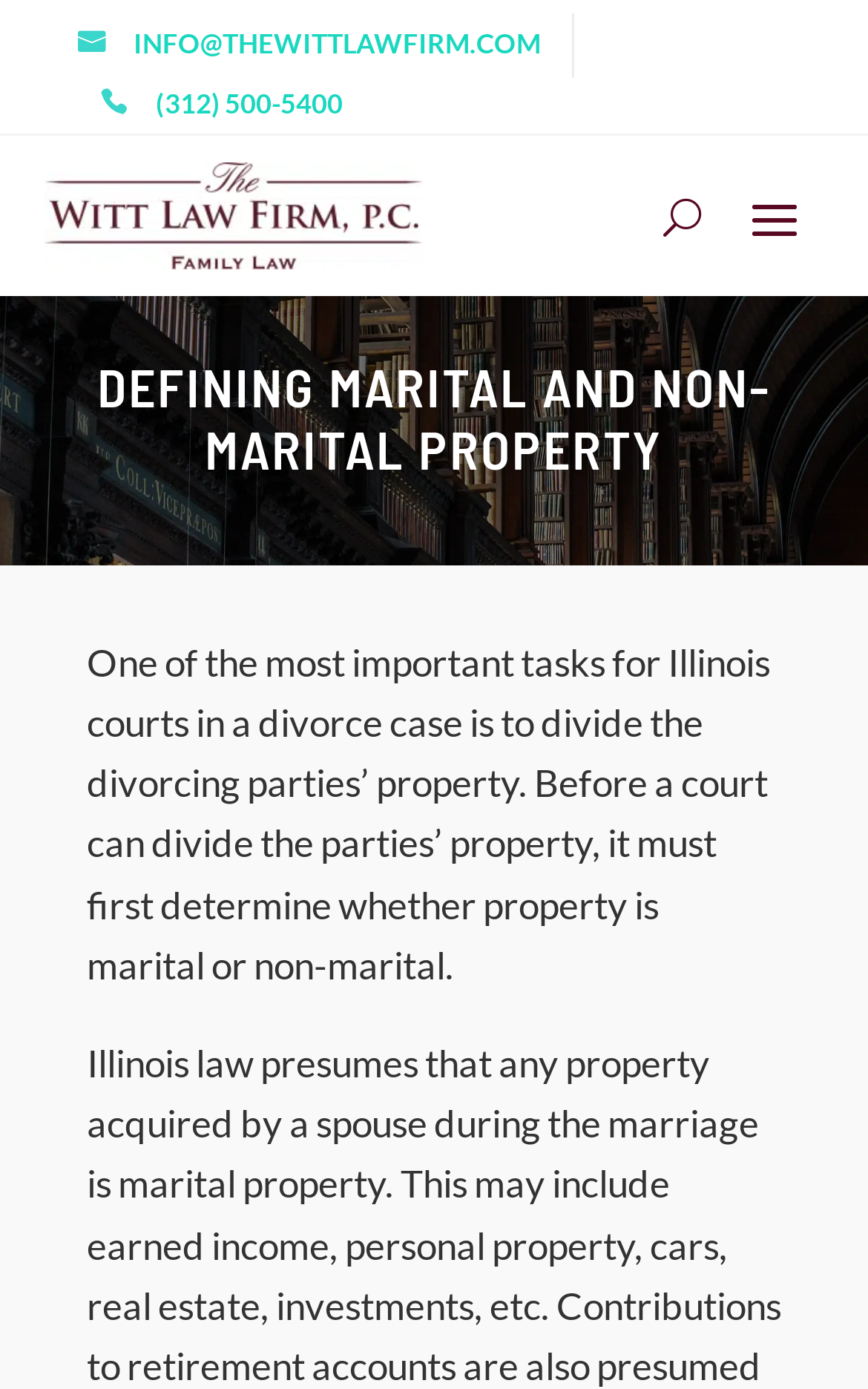What is the topic of the webpage?
Please respond to the question with a detailed and thorough explanation.

I determined the topic by reading the heading 'DEFINING MARITAL AND NON-MARITAL PROPERTY' and the static text that follows, which discusses the division of property in a divorce case.